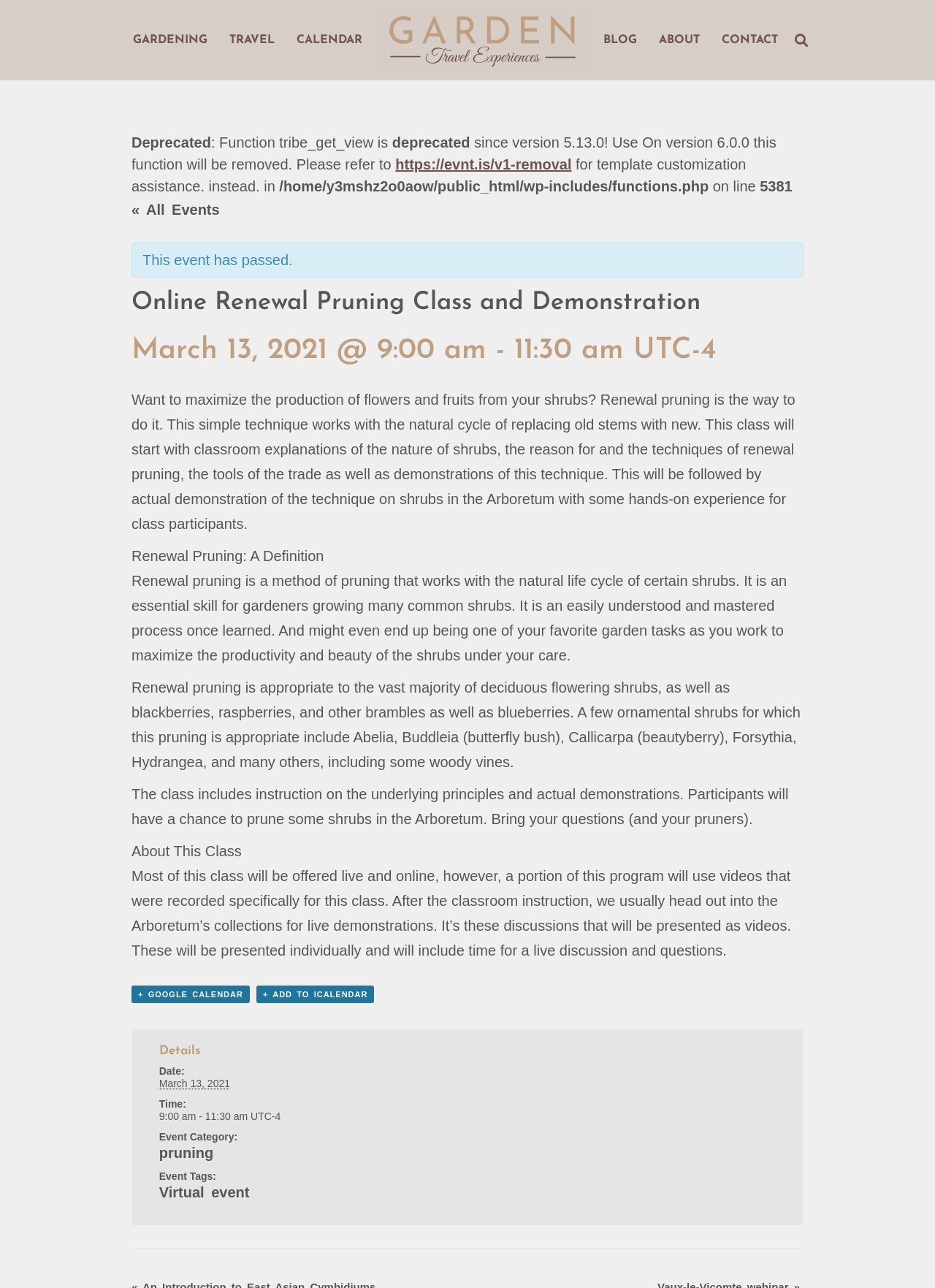Specify the bounding box coordinates of the area that needs to be clicked to achieve the following instruction: "Search for something".

[0.844, 0.022, 0.87, 0.041]